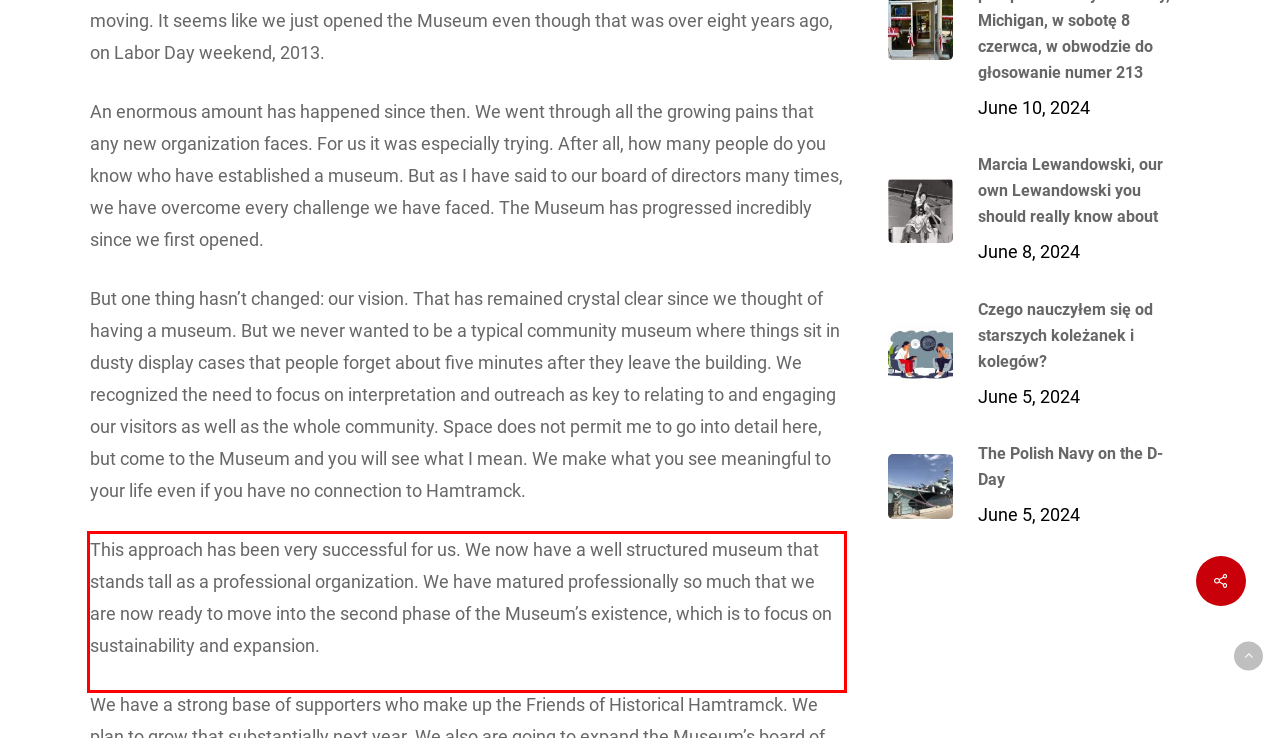Examine the webpage screenshot and use OCR to recognize and output the text within the red bounding box.

This approach has been very successful for us. We now have a well structured museum that stands tall as a professional organization. We have matured professionally so much that we are now ready to move into the second phase of the Museum’s existence, which is to focus on sustainability and expansion.